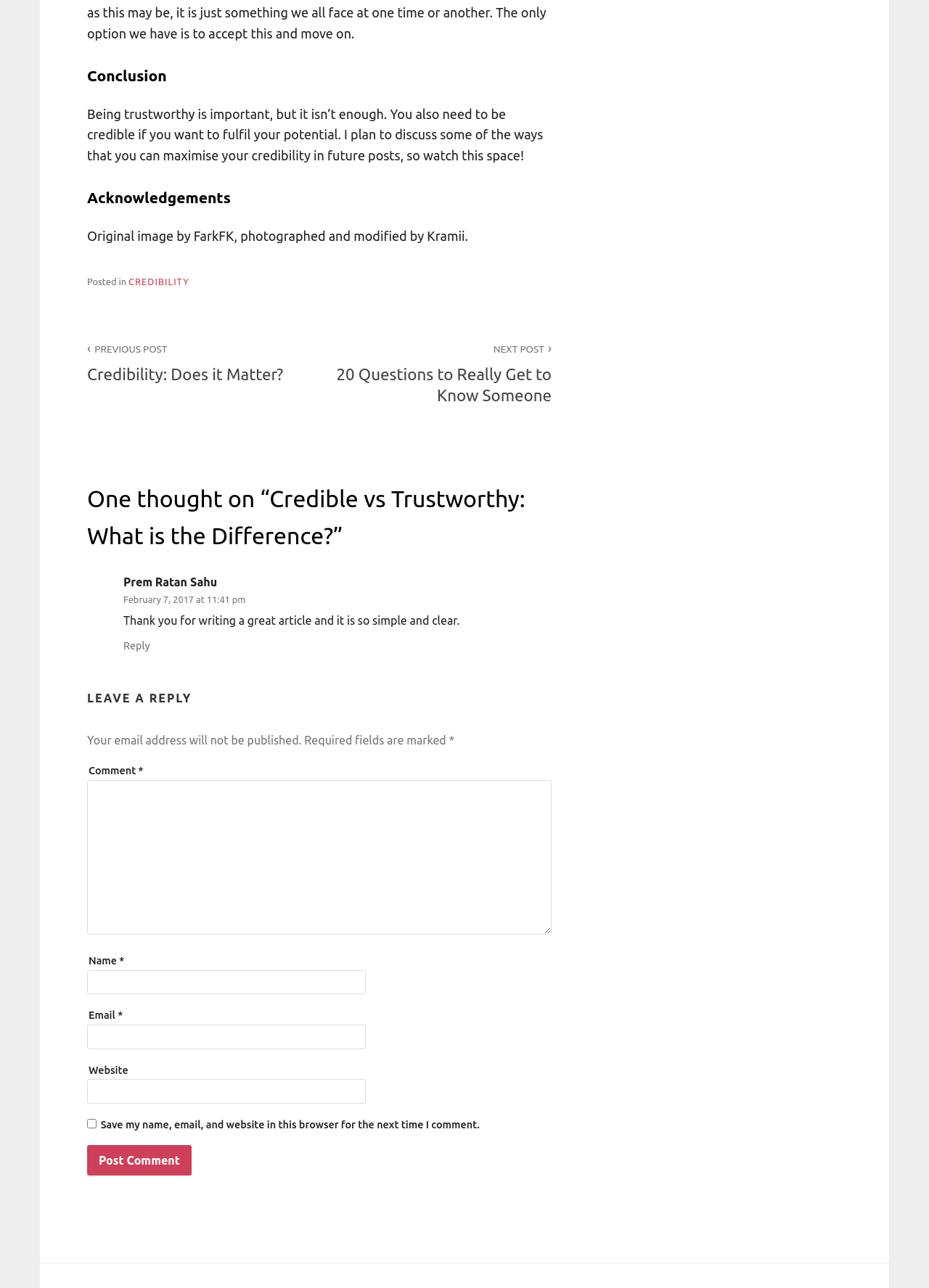Please identify the bounding box coordinates of the area that needs to be clicked to follow this instruction: "Click on the 'Post Comment' button".

[0.094, 0.889, 0.206, 0.913]